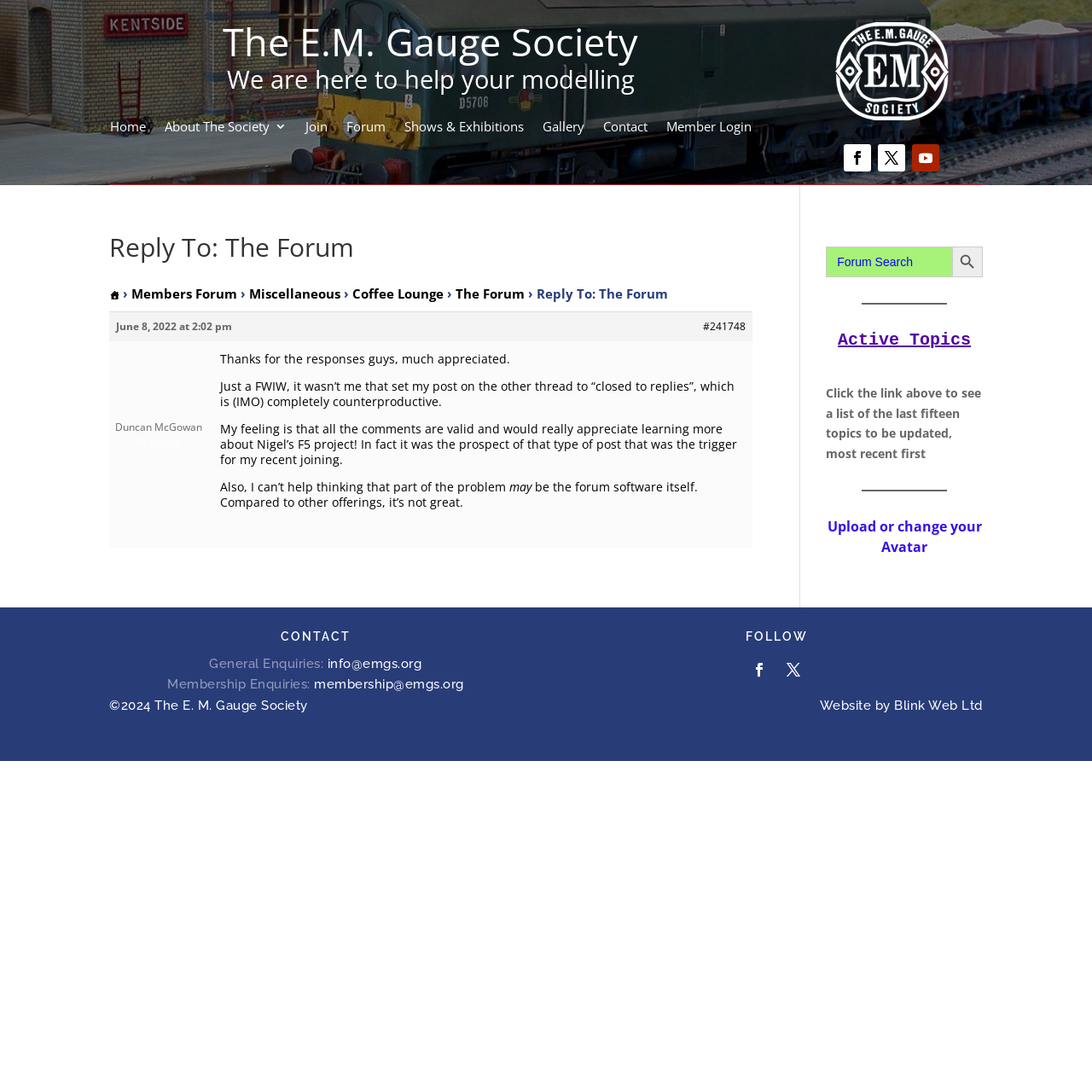Please find the top heading of the webpage and generate its text.

Reply To: The Forum